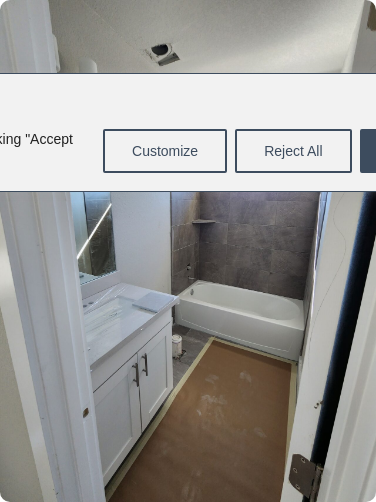Create a detailed narrative of what is happening in the image.

The image showcases a recently remodeled bathroom, highlighting modern design elements combined with functionality. In the foreground, a sleek white vanity with a double sink is visible, providing ample storage space beneath. The walls are adorned with stylish gray tiles that extend to the bathtub, enhancing the overall aesthetic of the space. Additionally, the natural light filtering through the window accentuates the clean lines and contemporary fixtures. A protective covering is laid on the floor, indicating ongoing renovations or maintenance work. This setting exemplifies the potential for transforming a space into an inviting and functional area suited for relaxation and daily use.